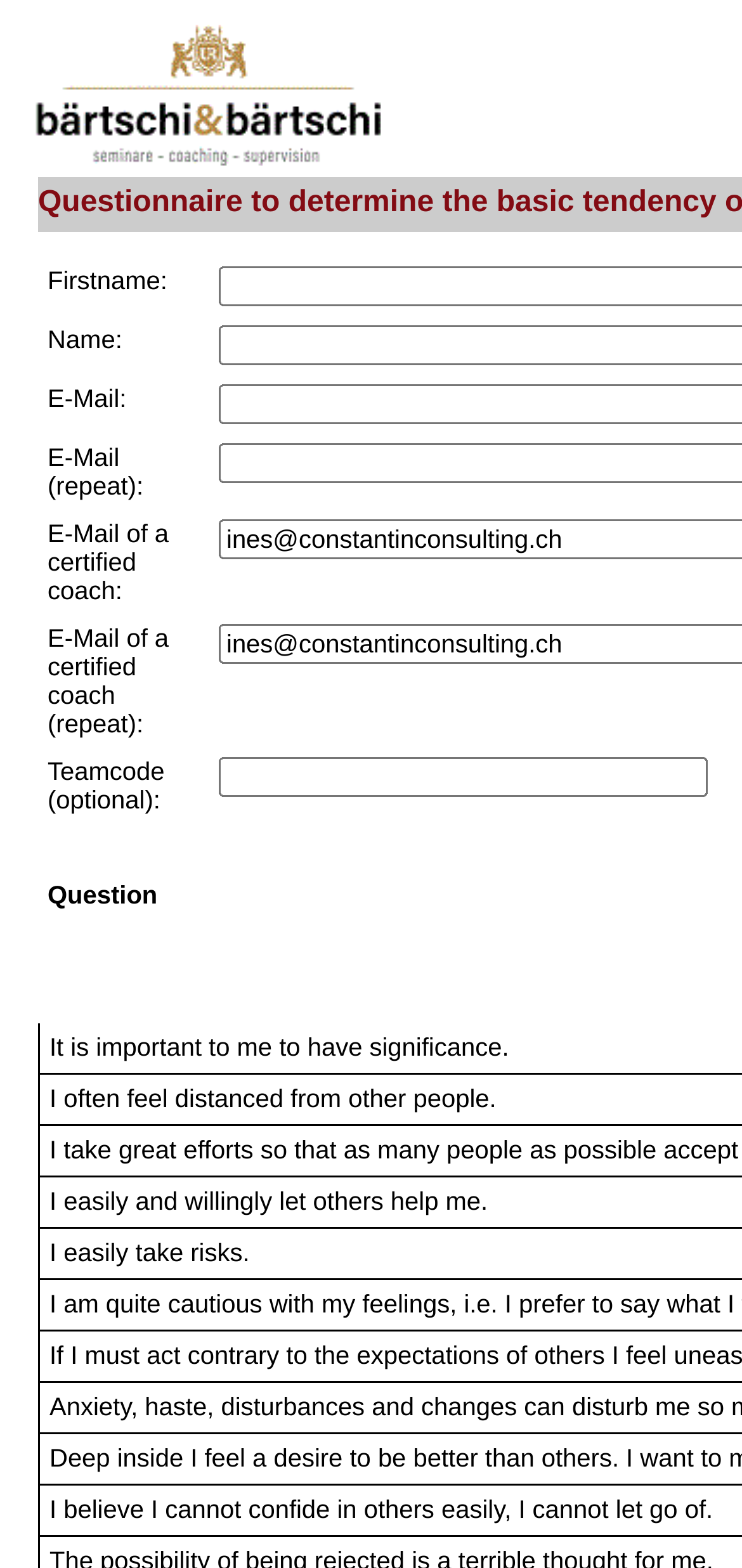Provide the bounding box coordinates of the HTML element this sentence describes: "name="TeamCode"". The bounding box coordinates consist of four float numbers between 0 and 1, i.e., [left, top, right, bottom].

[0.295, 0.483, 0.954, 0.509]